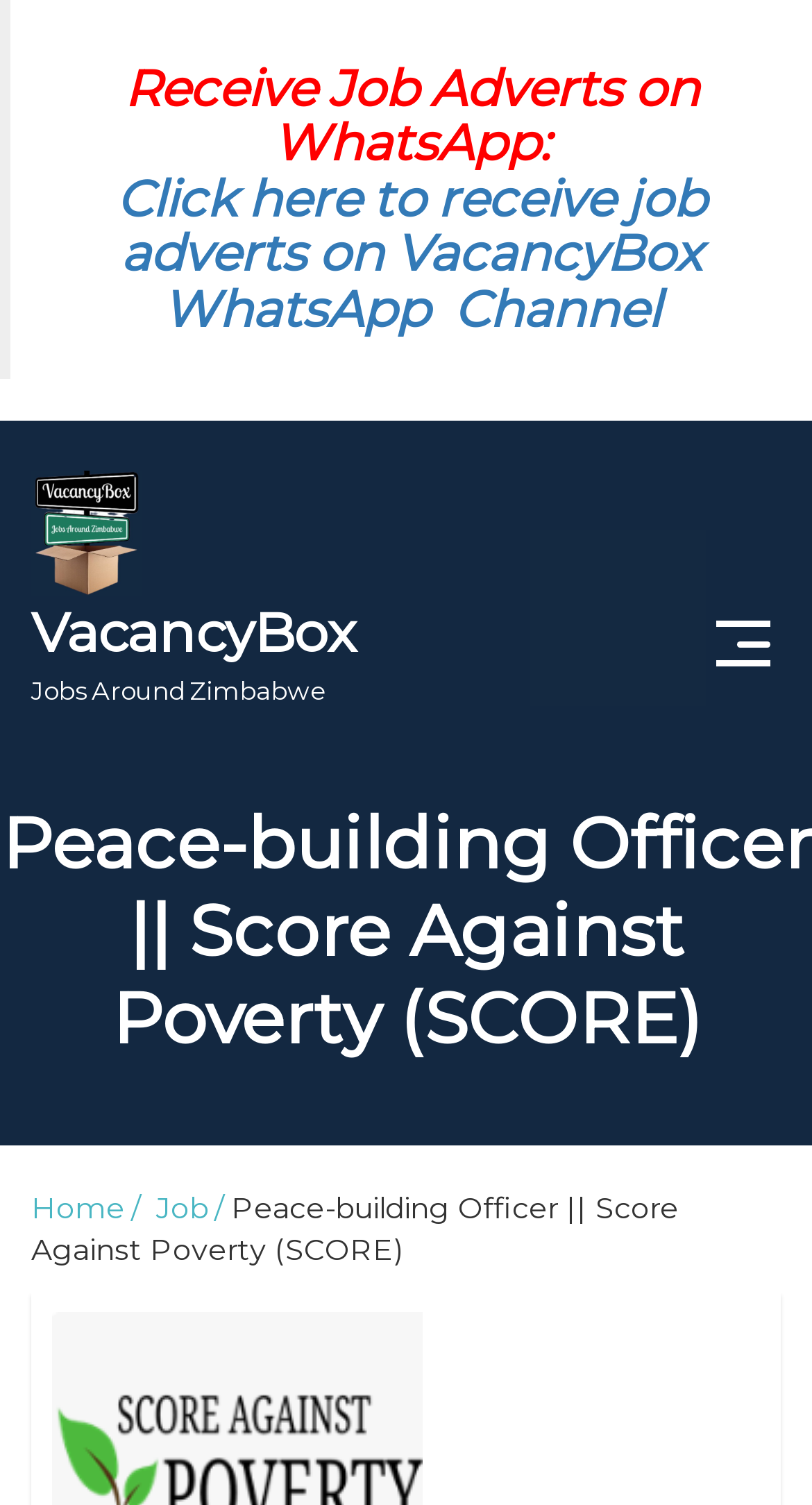What are the other sections available on the website?
Look at the screenshot and provide an in-depth answer.

The webpage has a navigation section with links to various sections of the website, including JOBS, Job Guide, Contact Us, About Us, and Facebook, which suggests that these sections are available on the website.